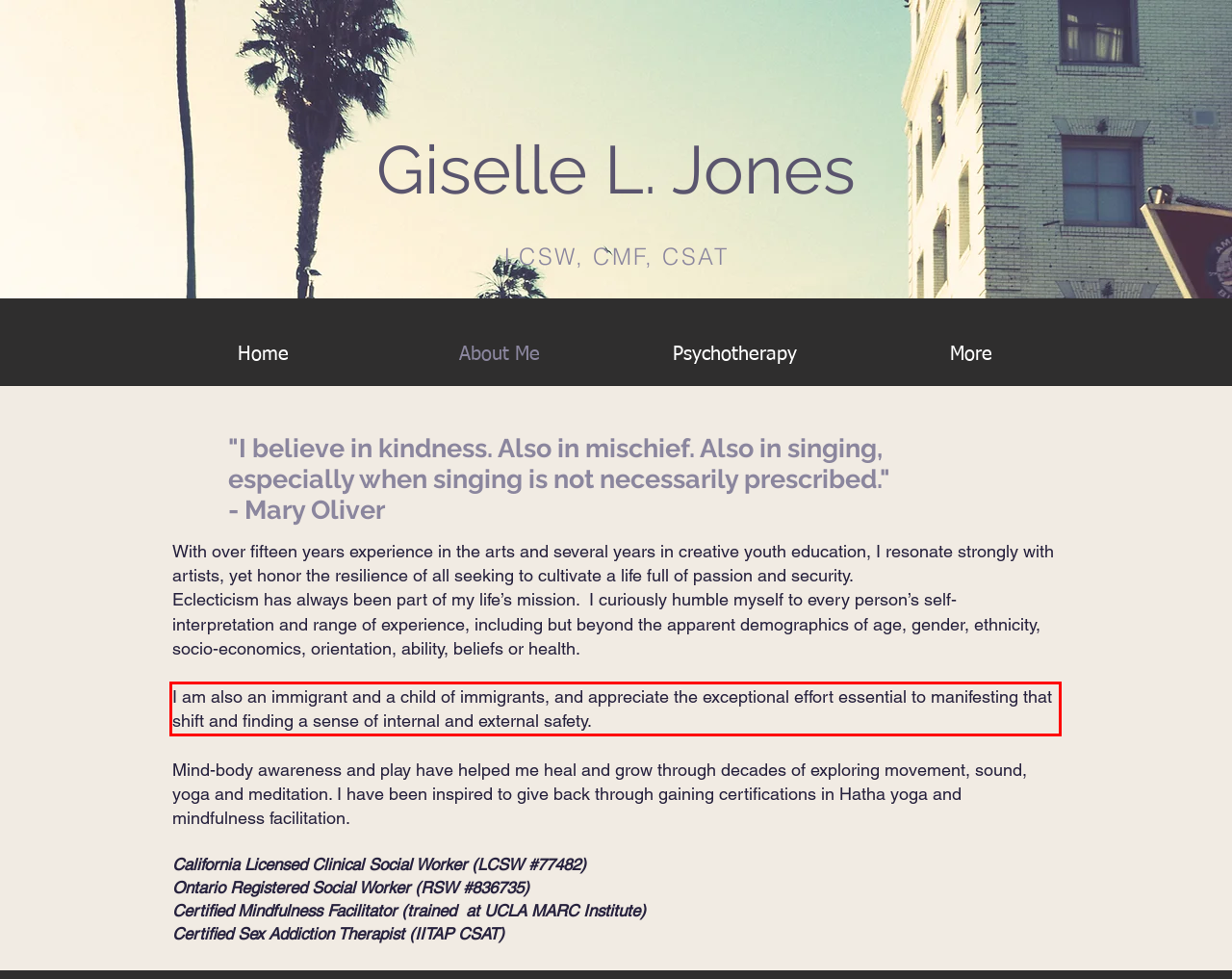Please identify and extract the text content from the UI element encased in a red bounding box on the provided webpage screenshot.

I am also an immigrant and a child of immigrants, and appreciate the exceptional effort essential to manifesting that shift and finding a sense of internal and external safety.